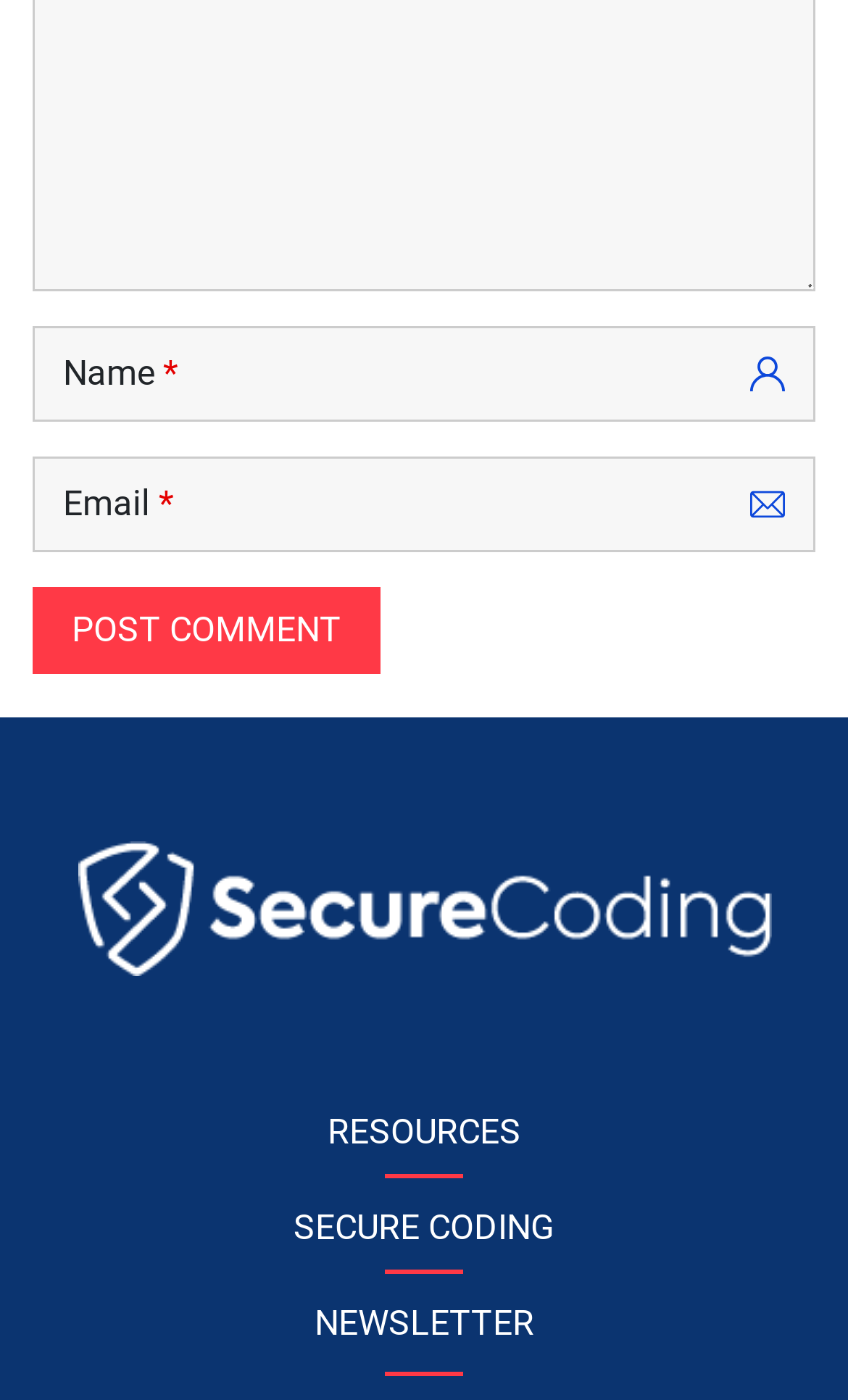Using the webpage screenshot and the element description parent_node: Email * aria-describedby="email-notes" name="email", determine the bounding box coordinates. Specify the coordinates in the format (top-left x, top-left y, bottom-right x, bottom-right y) with values ranging from 0 to 1.

[0.038, 0.326, 0.962, 0.394]